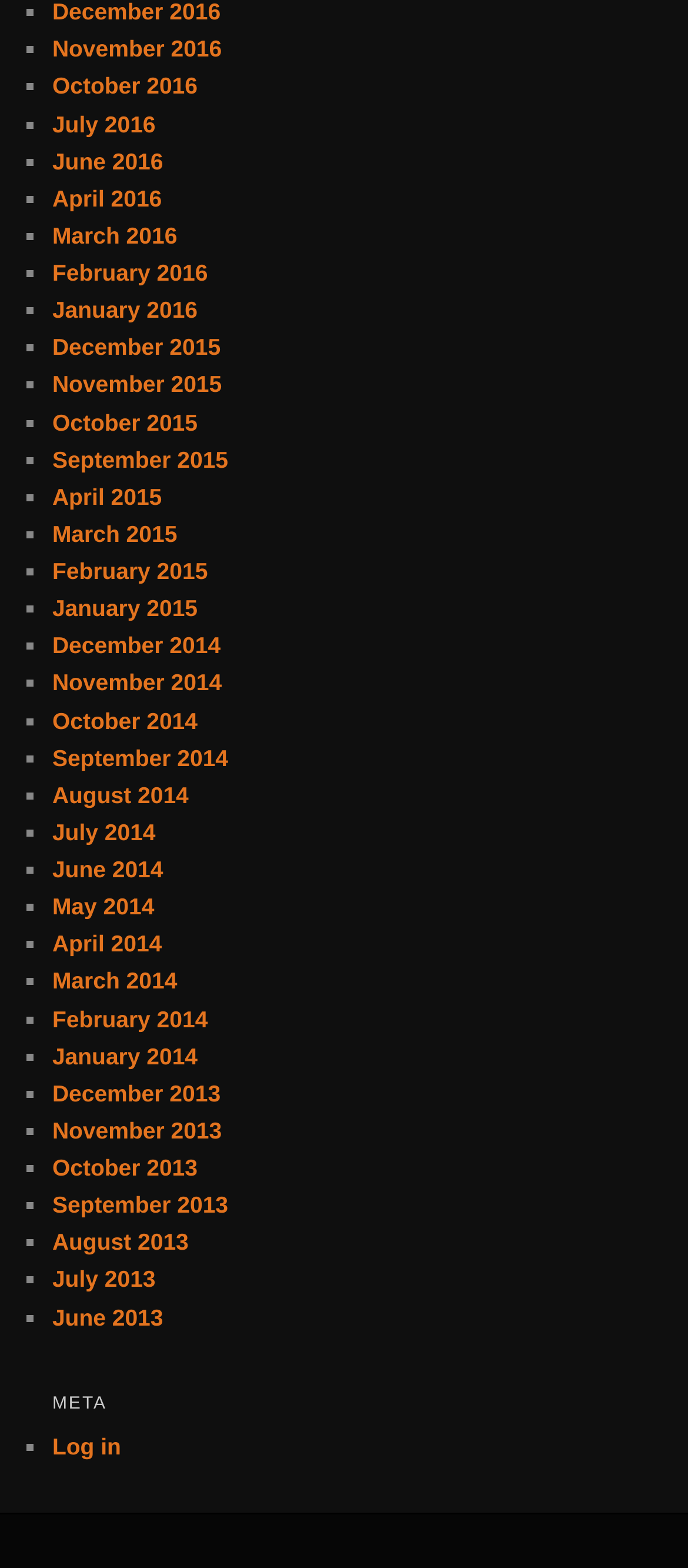How many months are listed?
Give a comprehensive and detailed explanation for the question.

I counted the number of links in the list and found that there are 36 months listed, ranging from December 2013 to November 2016.